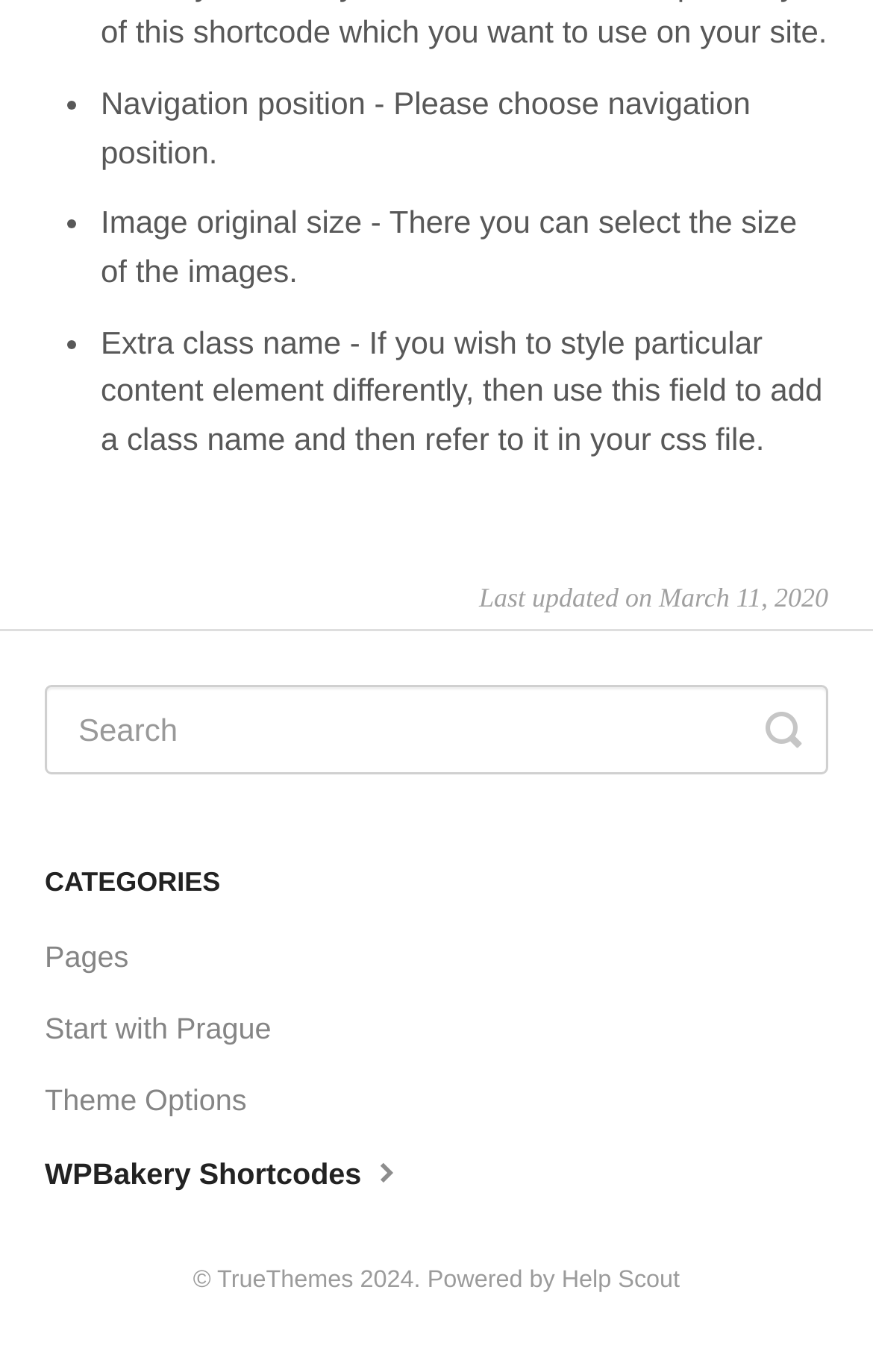From the webpage screenshot, predict the bounding box coordinates (top-left x, top-left y, bottom-right x, bottom-right y) for the UI element described here: Pages

[0.051, 0.672, 0.186, 0.724]